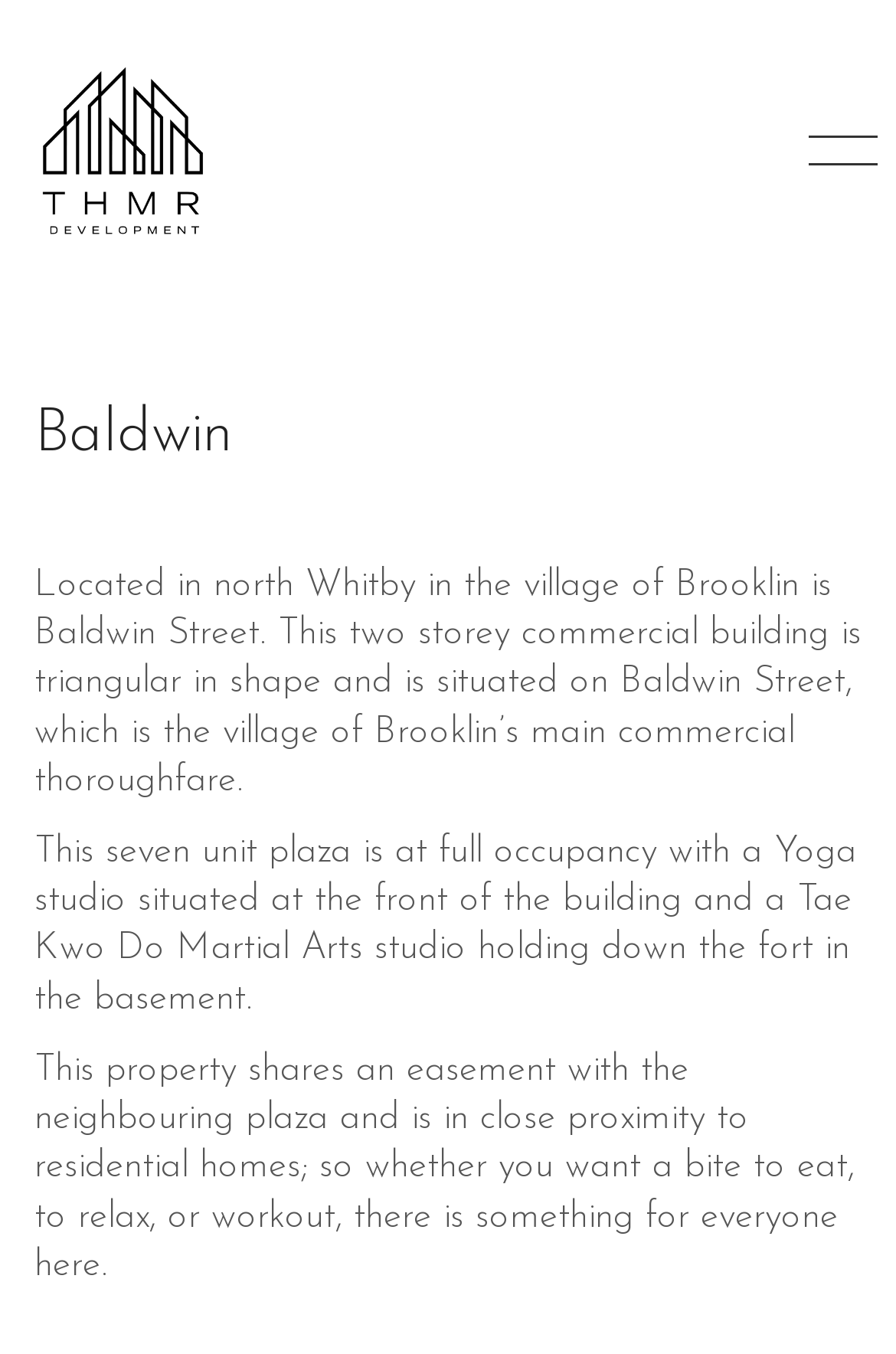Identify the bounding box for the UI element that is described as follows: "alt="THMR"".

[0.038, 0.017, 0.544, 0.205]